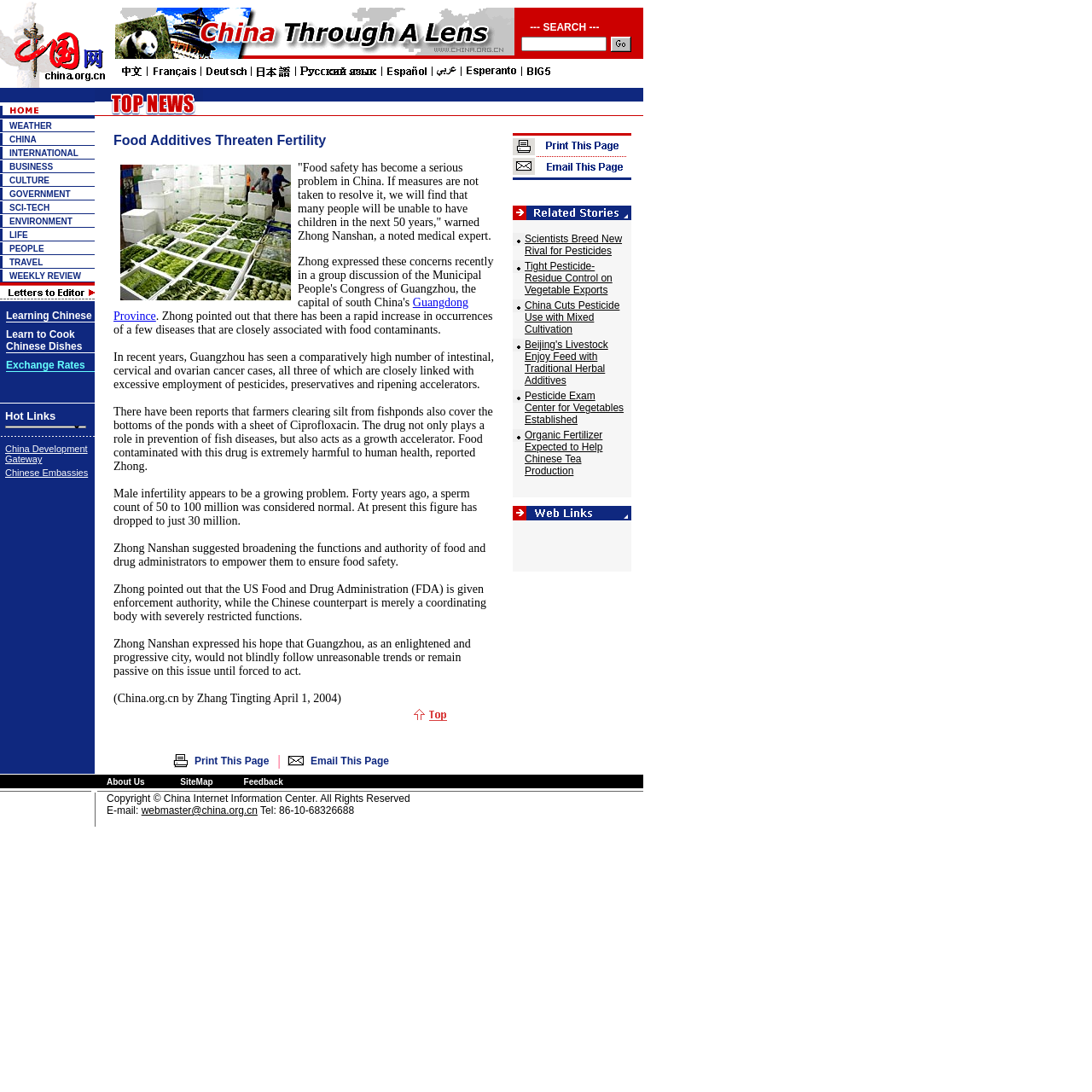Please identify the bounding box coordinates of the region to click in order to complete the given instruction: "Click on the business link". The coordinates should be four float numbers between 0 and 1, i.e., [left, top, right, bottom].

[0.009, 0.148, 0.049, 0.157]